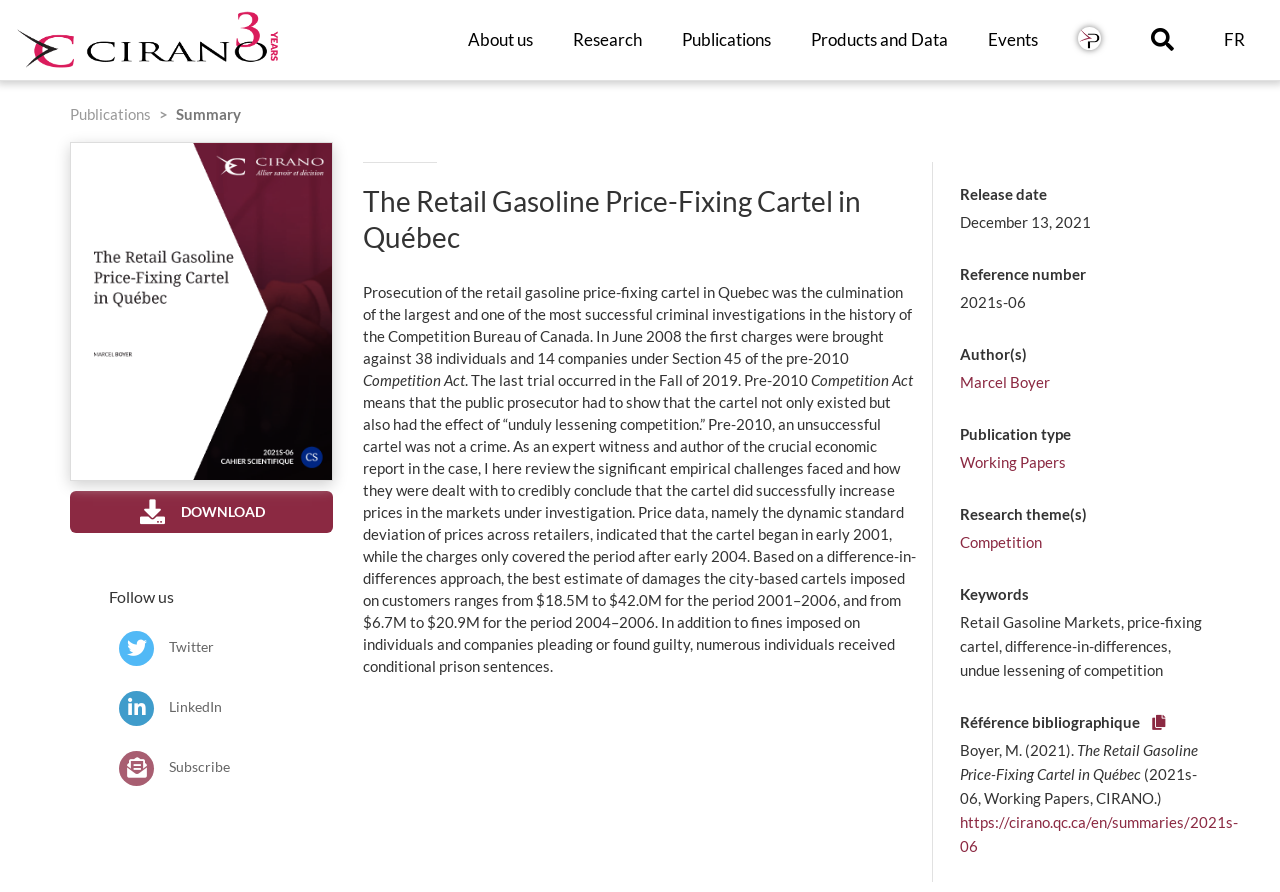Provide a one-word or brief phrase answer to the question:
What is the topic of the summary?

Retail Gasoline Price-Fixing Cartel in Québec